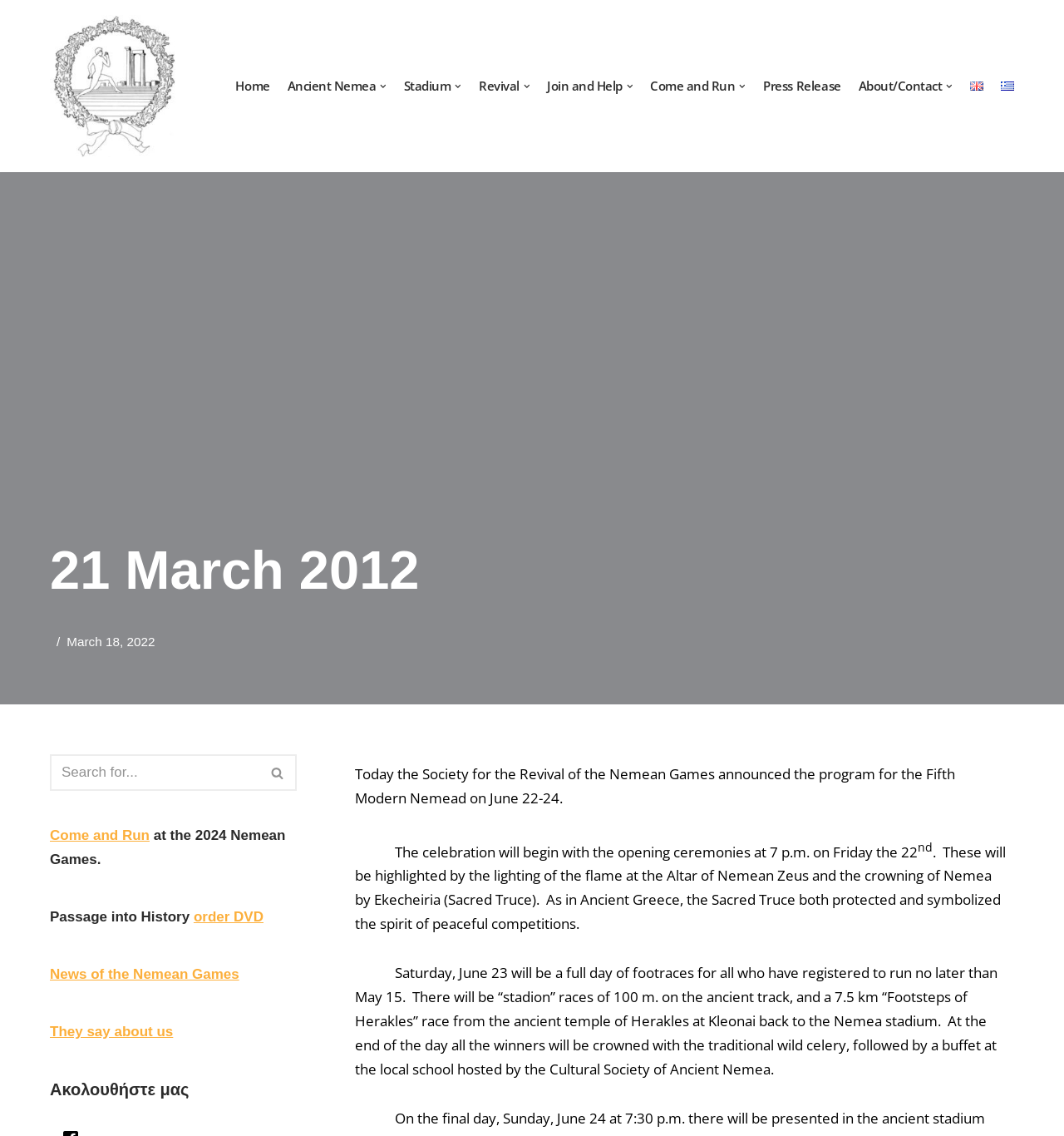Pinpoint the bounding box coordinates of the clickable area necessary to execute the following instruction: "Switch to English language". The coordinates should be given as four float numbers between 0 and 1, namely [left, top, right, bottom].

[0.912, 0.067, 0.924, 0.085]